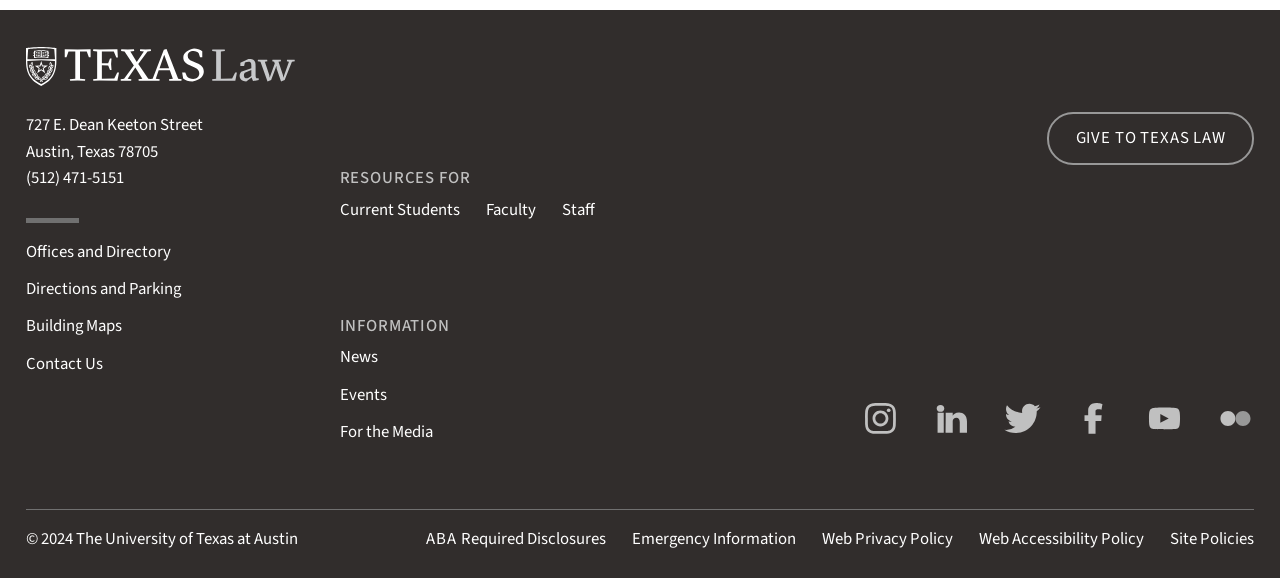Bounding box coordinates are given in the format (top-left x, top-left y, bottom-right x, bottom-right y). All values should be floating point numbers between 0 and 1. Provide the bounding box coordinate for the UI element described as: Emergency Information

[0.494, 0.911, 0.622, 0.953]